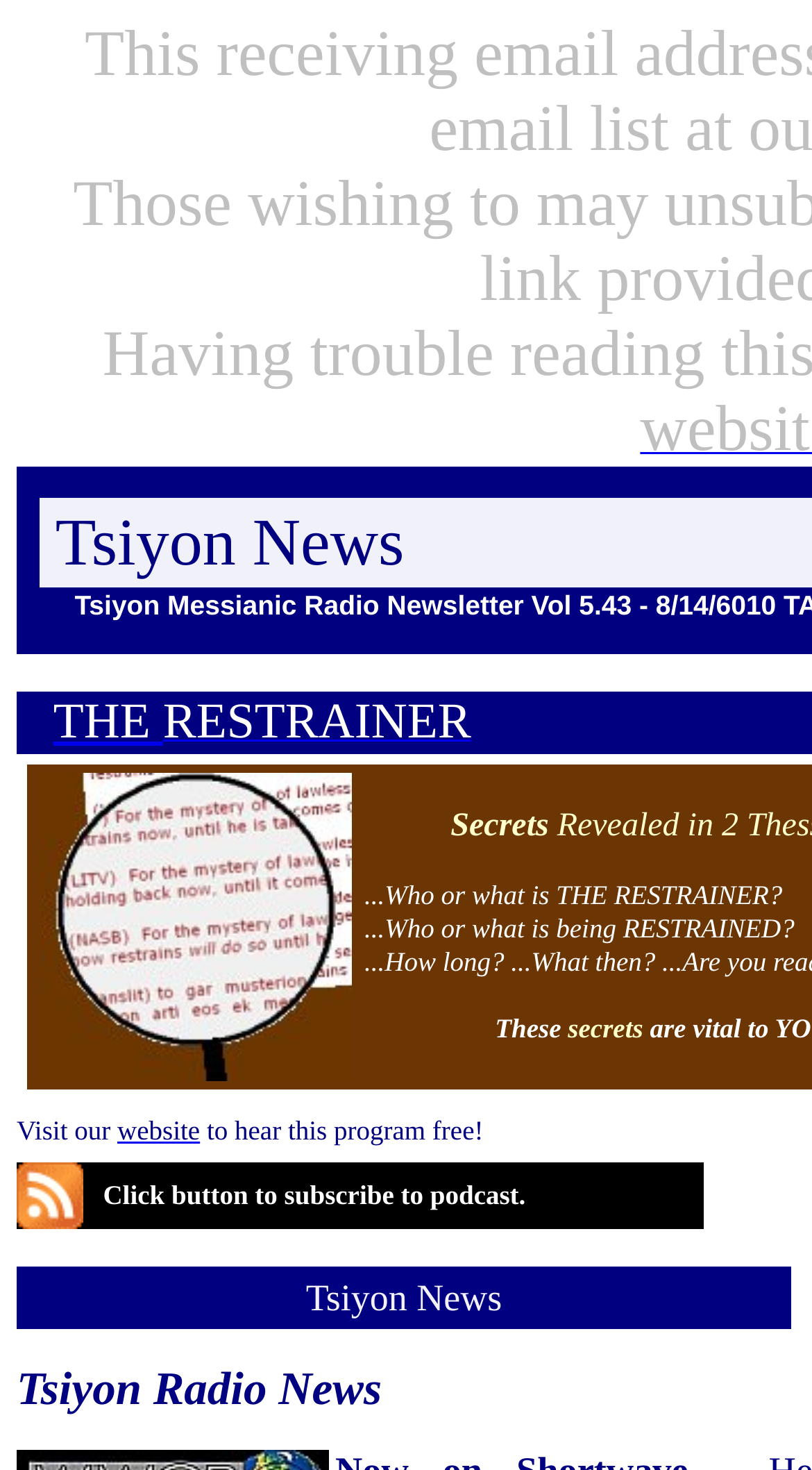Give a one-word or one-phrase response to the question:
What is the topic of the program?

THE RESTRAINER